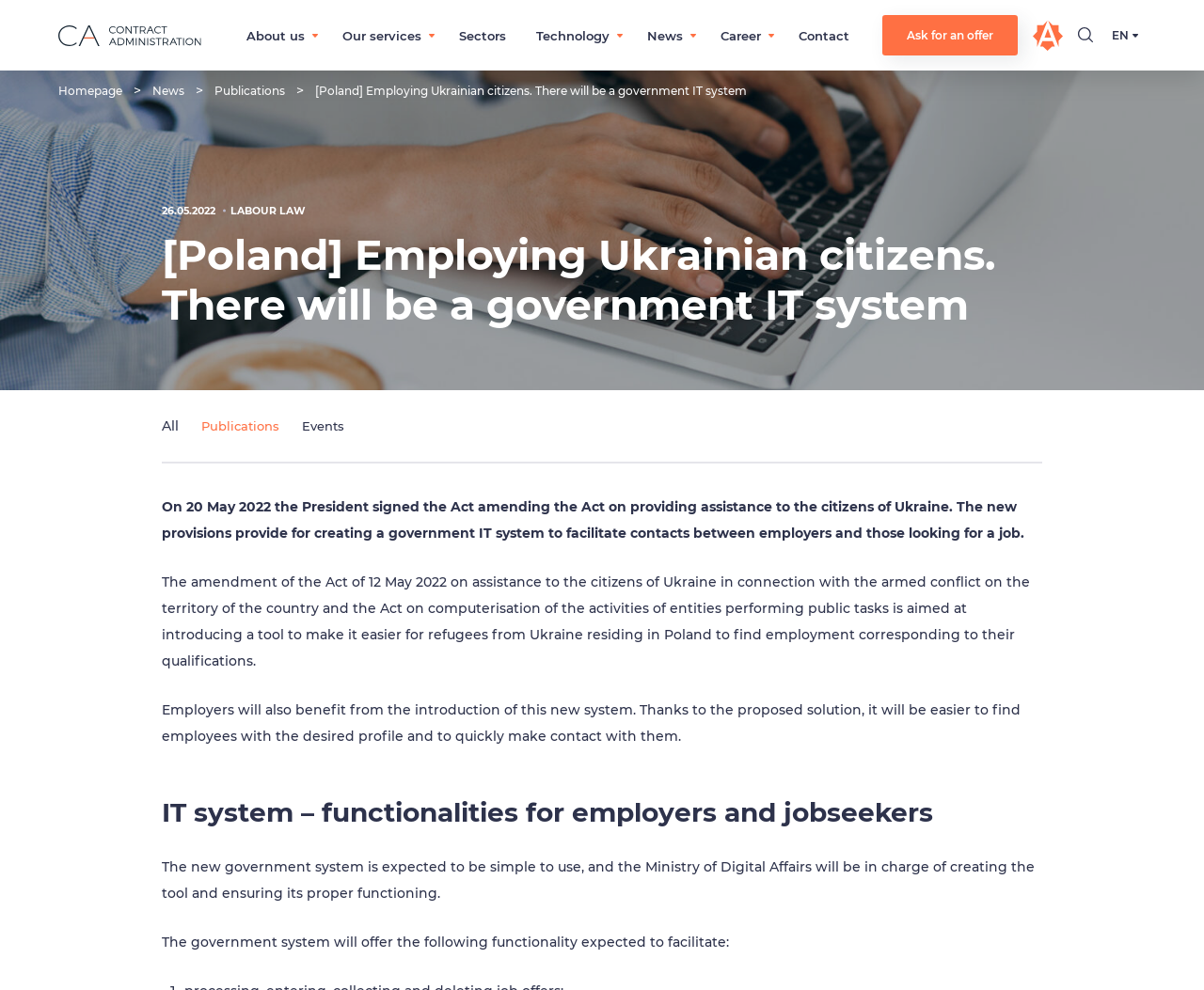Identify the main title of the webpage and generate its text content.

[Poland] Employing Ukrainian citizens. There will be a government IT system